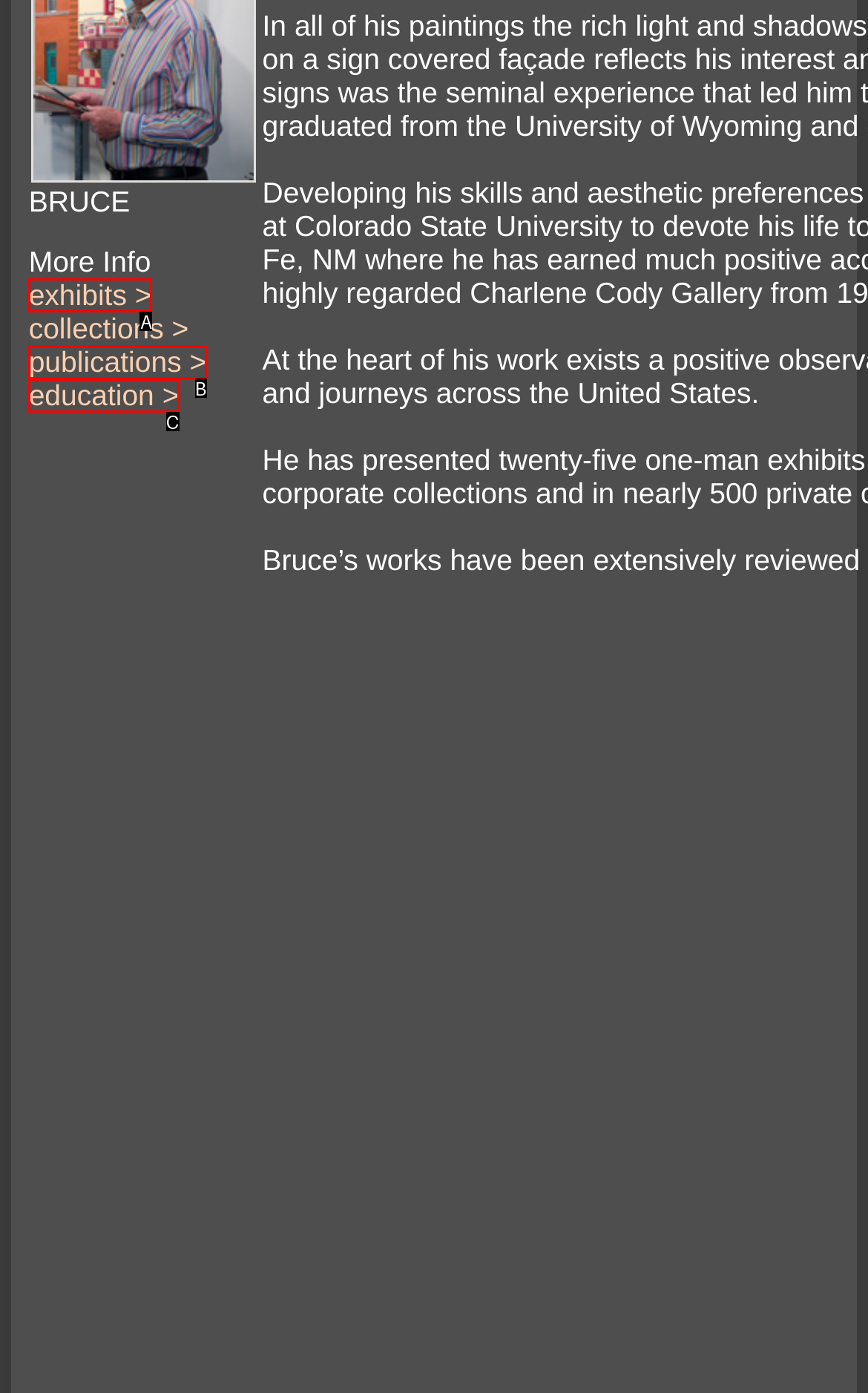Identify the HTML element that corresponds to the description: exhibits > Provide the letter of the matching option directly from the choices.

A